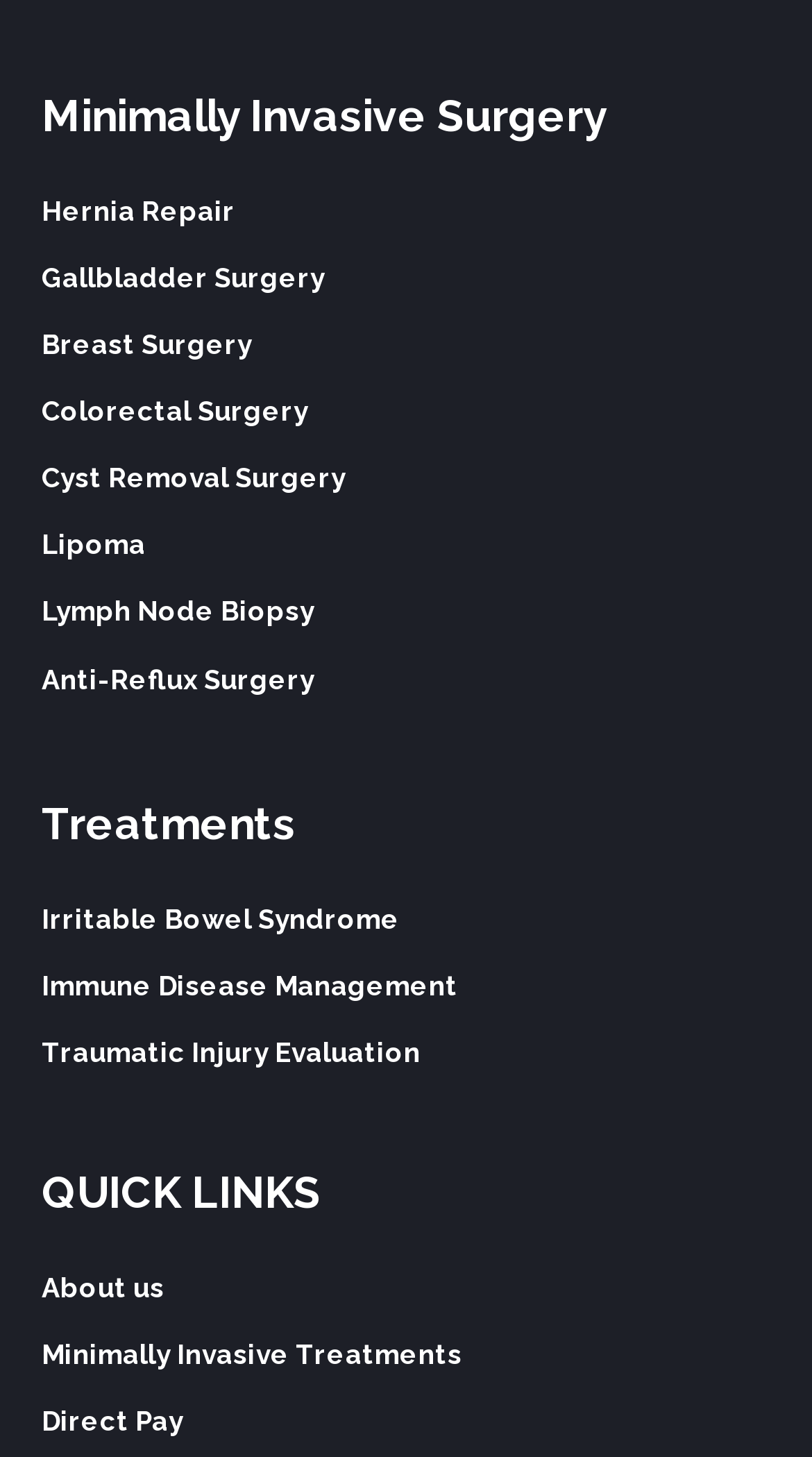How many headings are on the webpage?
Make sure to answer the question with a detailed and comprehensive explanation.

There are three headings on the webpage: 'Minimally Invasive Surgery', 'Treatments', and 'QUICK LINKS'.